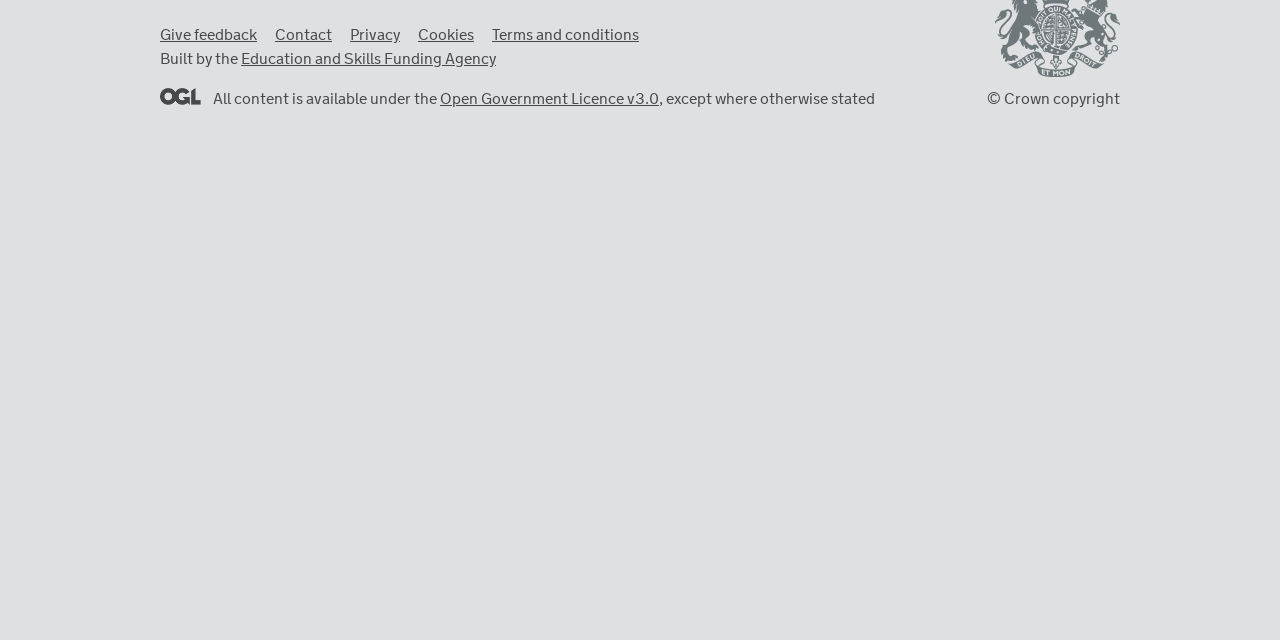Provide the bounding box coordinates for the specified HTML element described in this description: "Terms and conditions". The coordinates should be four float numbers ranging from 0 to 1, in the format [left, top, right, bottom].

[0.384, 0.039, 0.499, 0.072]